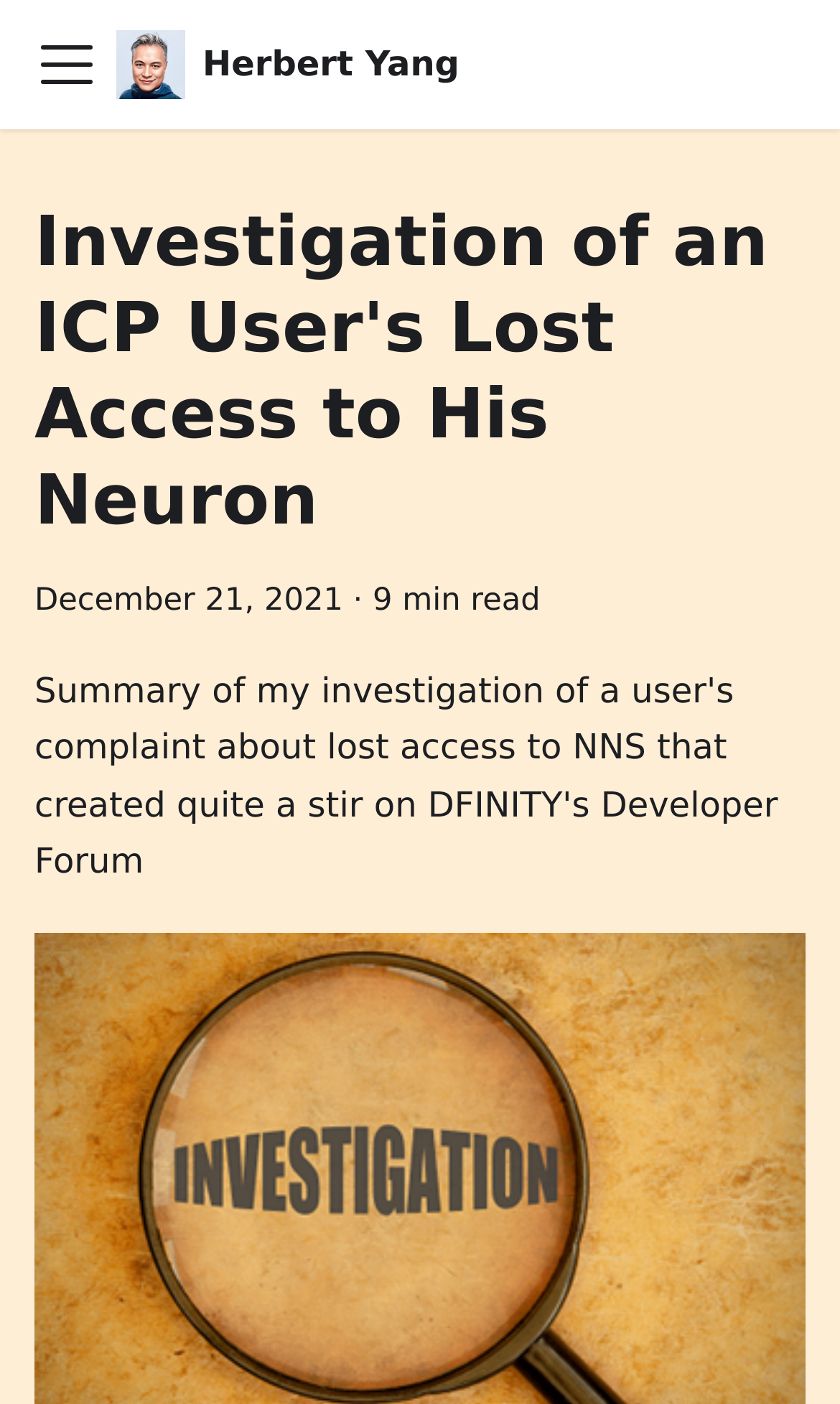Please examine the image and provide a detailed answer to the question: Is the navigation bar expanded?

The button element with the text 'Toggle navigation bar' has an attribute 'expanded' set to False, indicating that the navigation bar is not expanded.